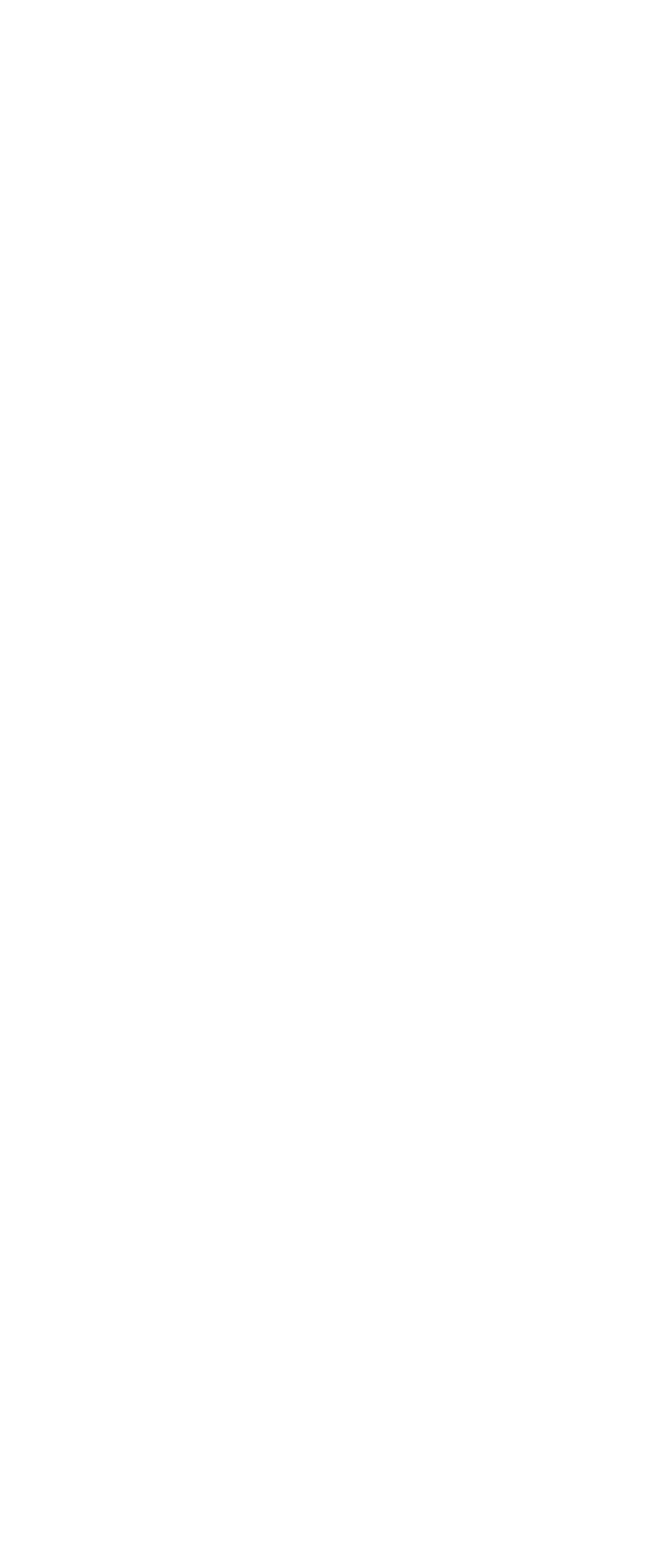Please specify the coordinates of the bounding box for the element that should be clicked to carry out this instruction: "read here Viddyoze create videos". The coordinates must be four float numbers between 0 and 1, formatted as [left, top, right, bottom].

[0.01, 0.115, 0.554, 0.132]